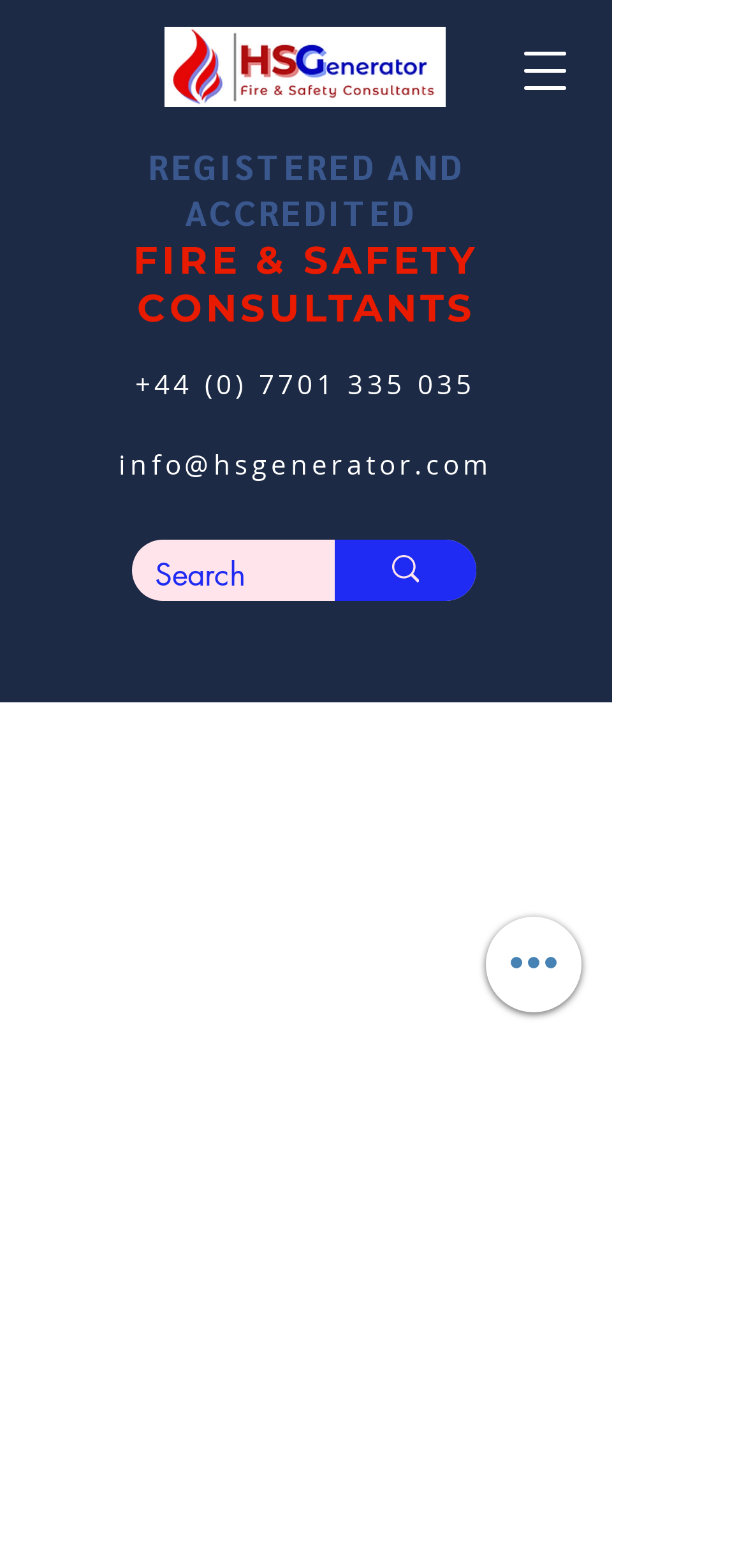Identify the bounding box coordinates of the clickable section necessary to follow the following instruction: "Send an email to info@hsgenerator.com". The coordinates should be presented as four float numbers from 0 to 1, i.e., [left, top, right, bottom].

[0.044, 0.27, 0.774, 0.322]